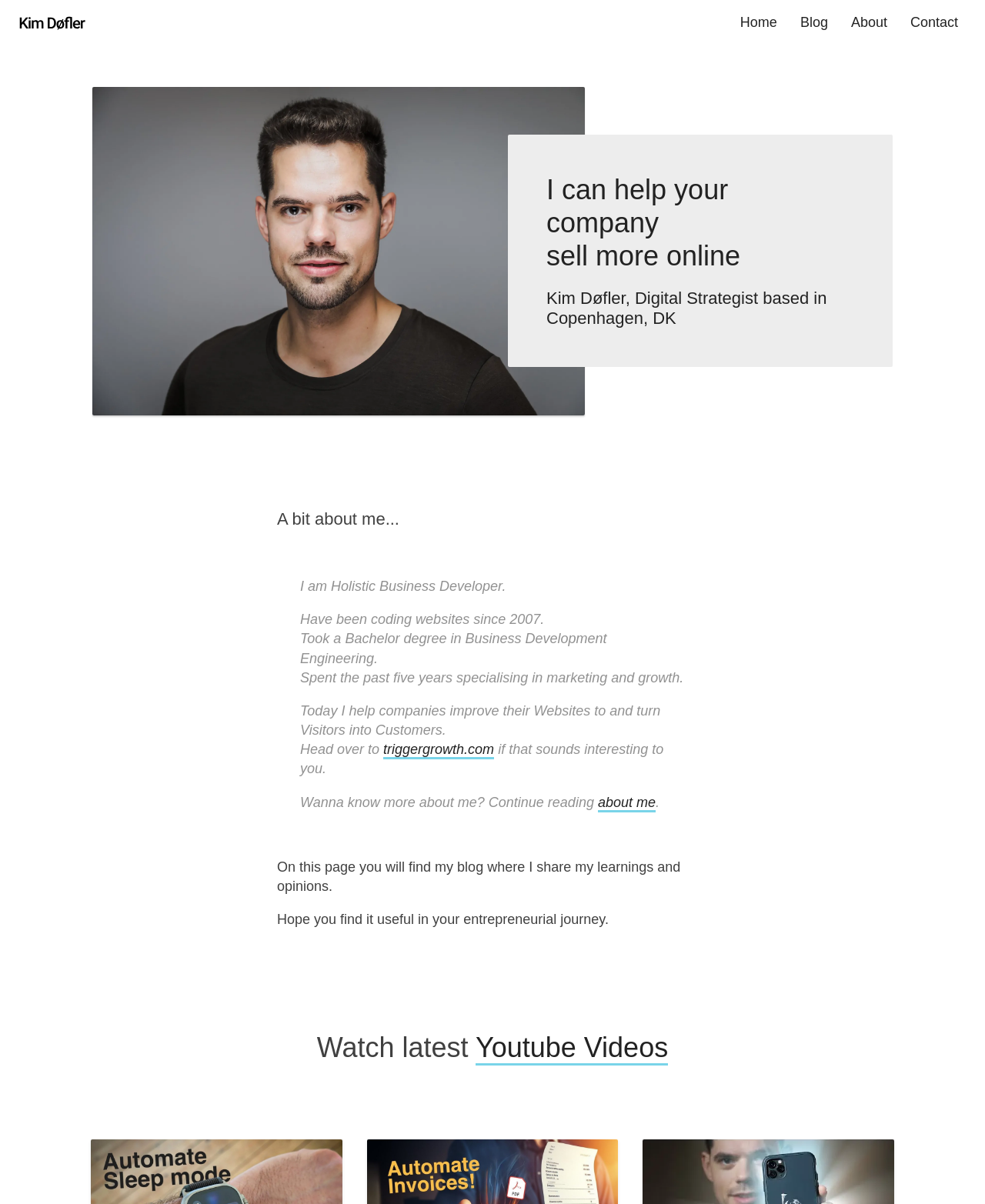Identify and provide the text of the main header on the webpage.

Kim Døfler, Digital Strategist based in Copenhagen, DK